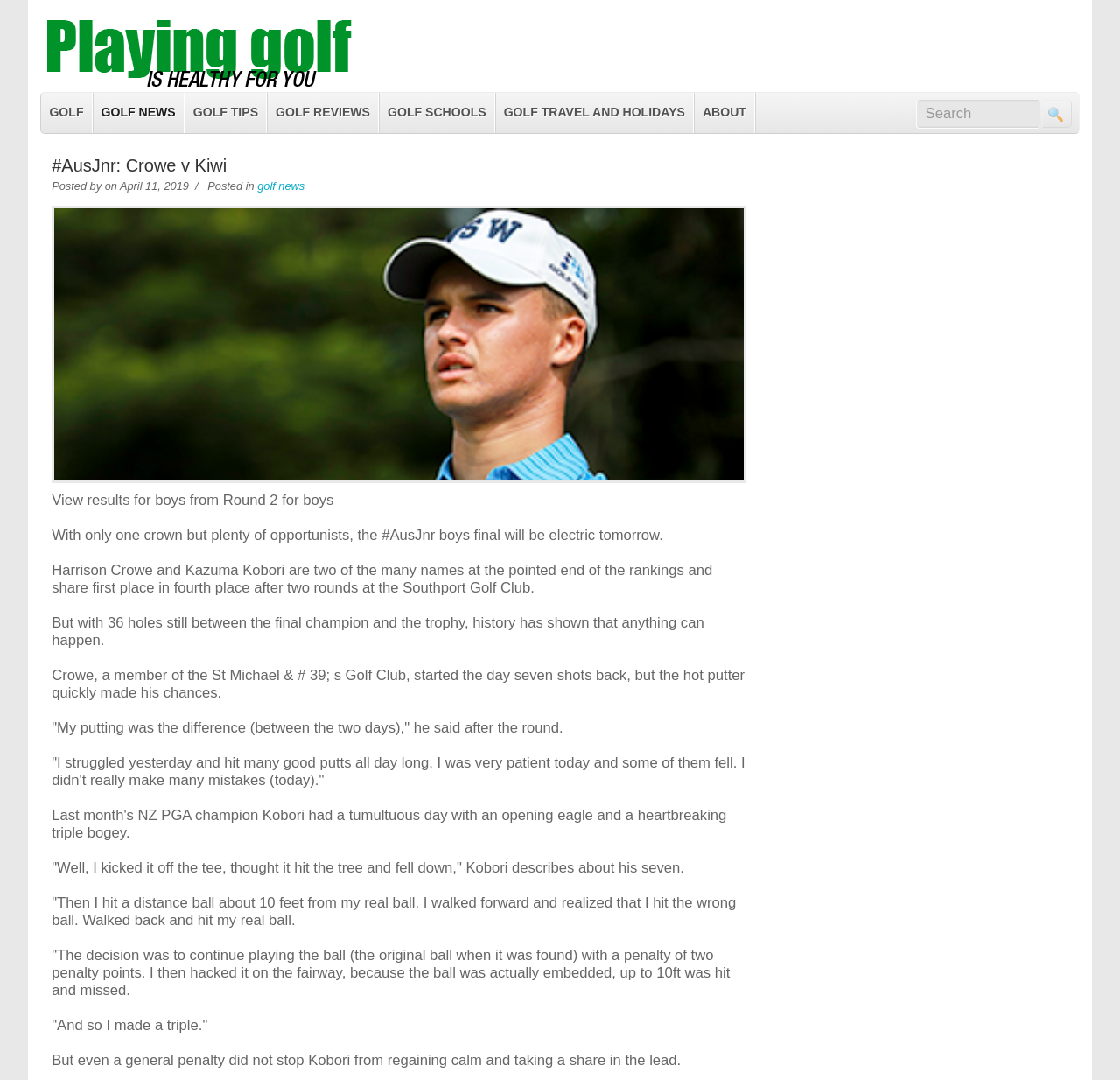Pinpoint the bounding box coordinates for the area that should be clicked to perform the following instruction: "View results for boys from Round 2".

[0.046, 0.456, 0.298, 0.471]